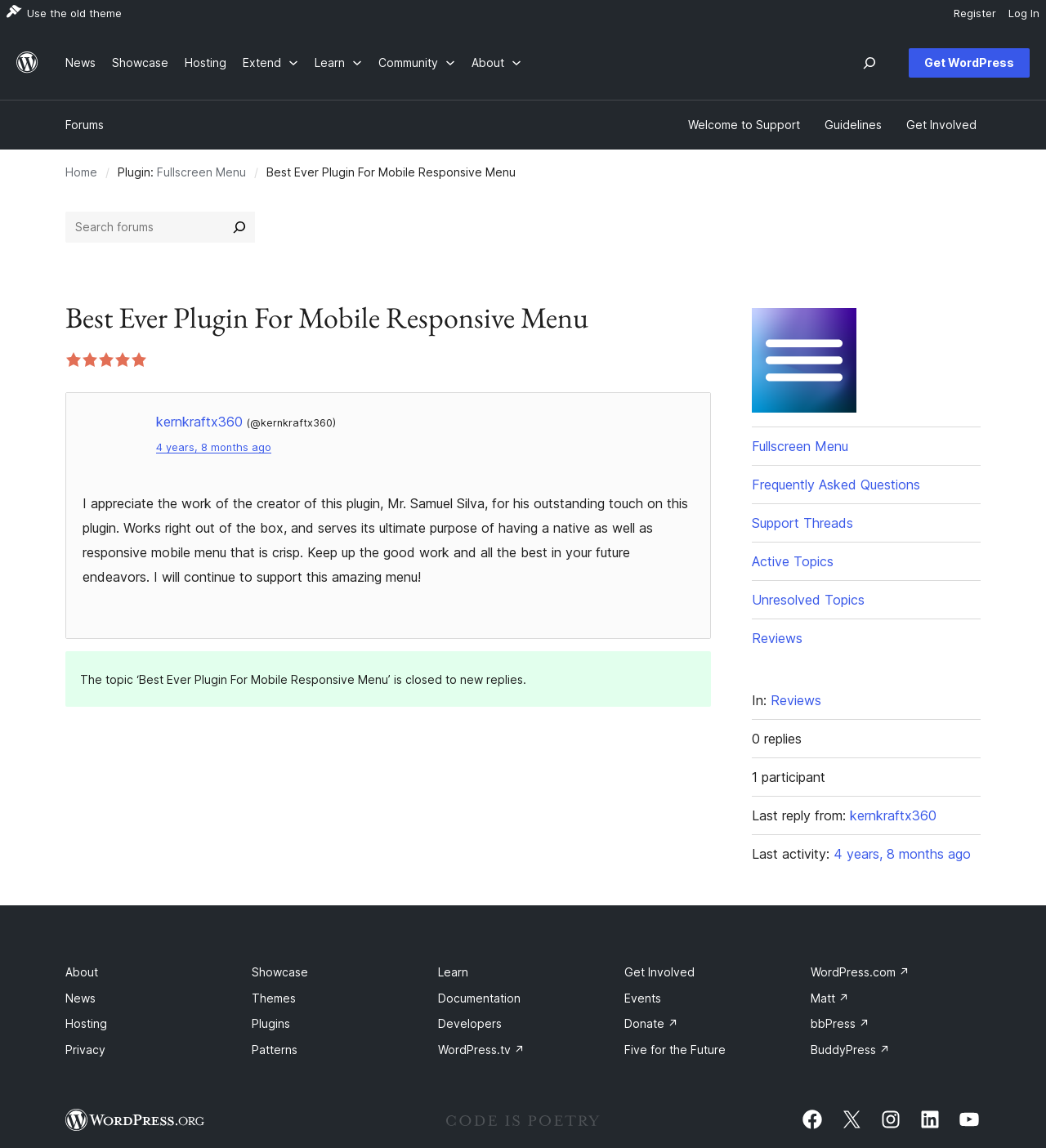Please locate the bounding box coordinates of the element's region that needs to be clicked to follow the instruction: "Search for:". The bounding box coordinates should be provided as four float numbers between 0 and 1, i.e., [left, top, right, bottom].

[0.062, 0.185, 0.244, 0.212]